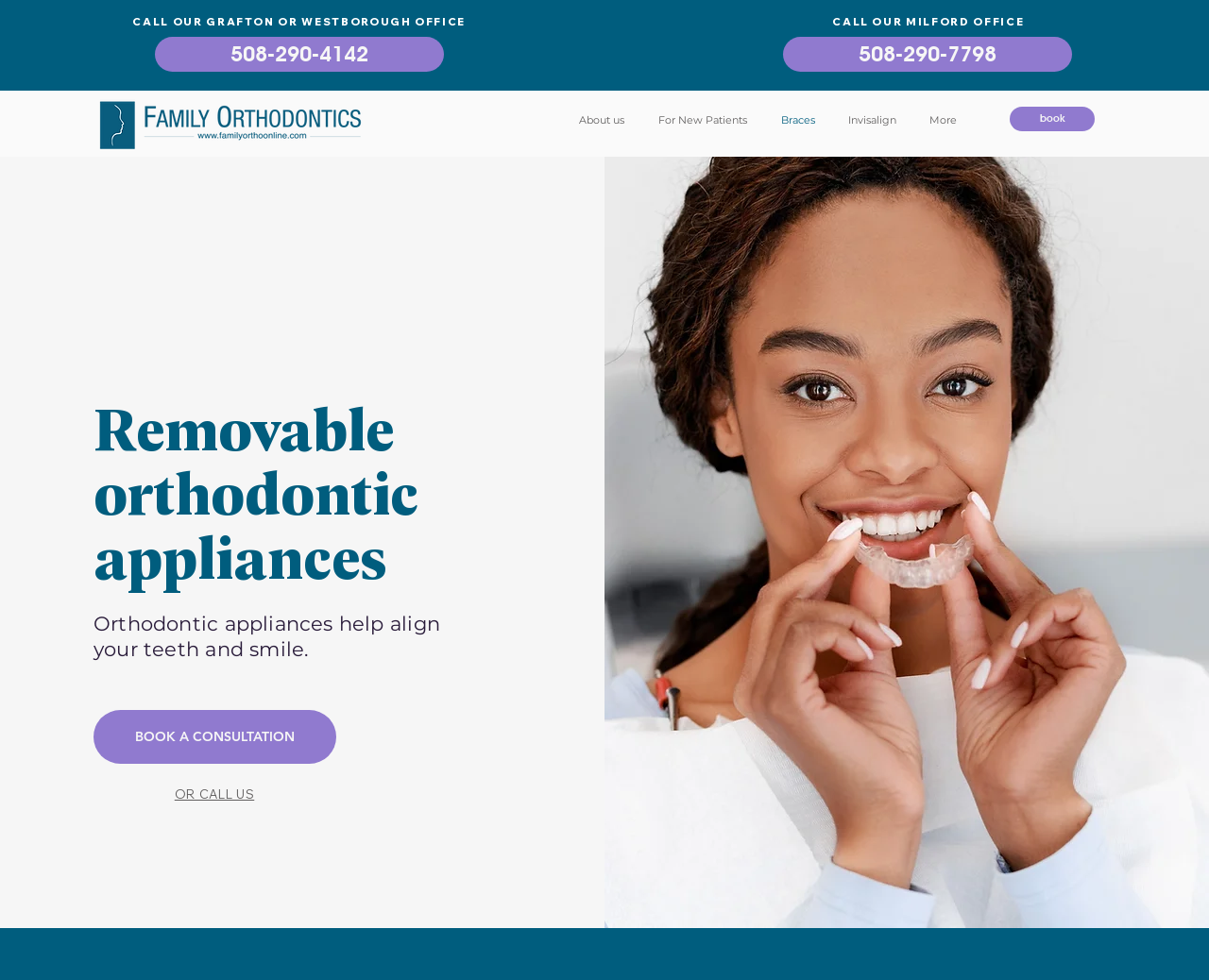Find the bounding box coordinates for the HTML element described in this sentence: "About us". Provide the coordinates as four float numbers between 0 and 1, in the format [left, top, right, bottom].

[0.467, 0.113, 0.533, 0.133]